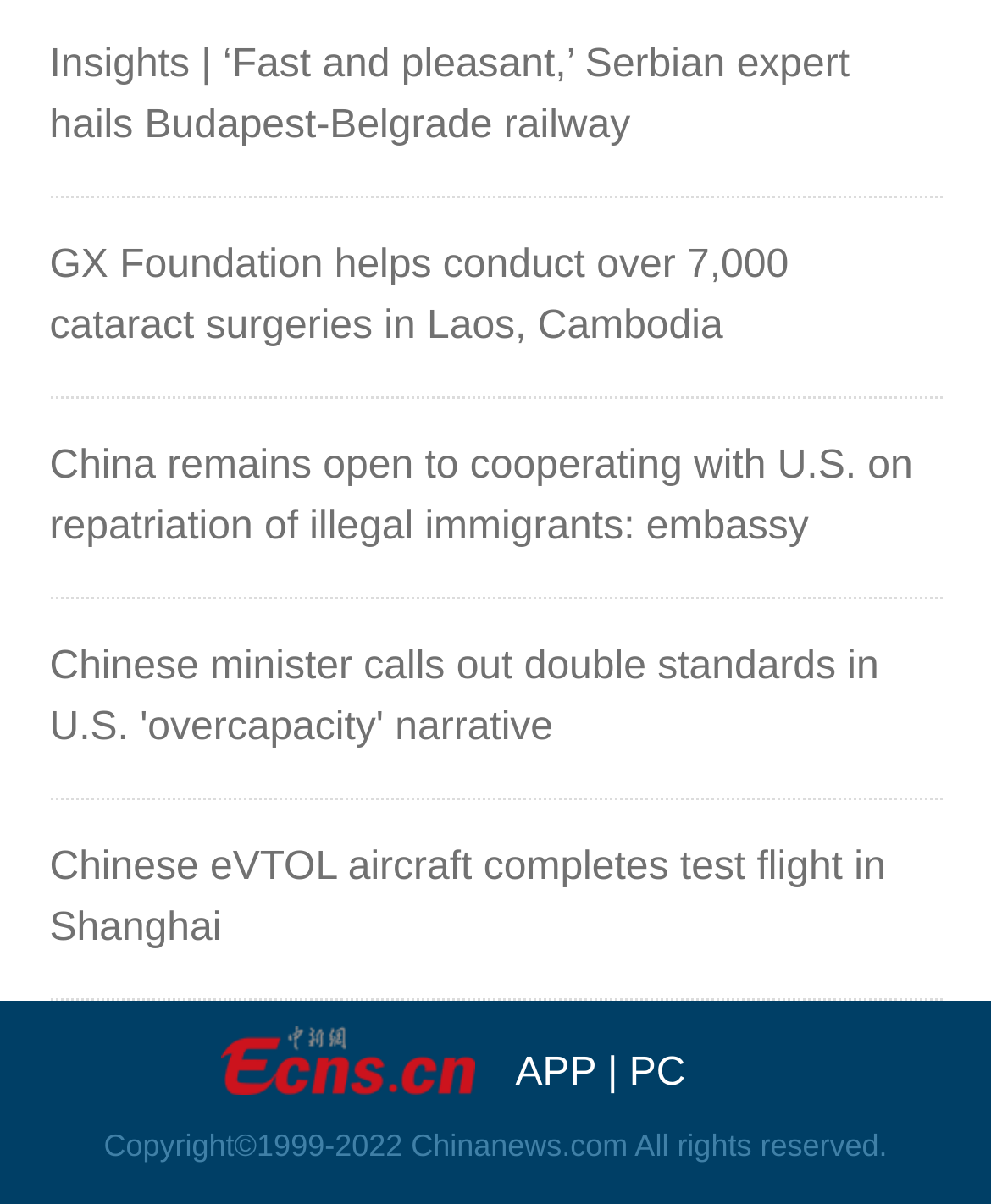What is the copyright year range of the website?
Deliver a detailed and extensive answer to the question.

I found a StaticText element with the text 'Copyright1999-2022 Chinanews.com All rights reserved.', which indicates the copyright year range of the website.